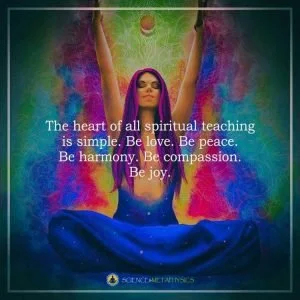What is the message of the quote in the image?
Answer with a single word or phrase, using the screenshot for reference.

Embrace virtues